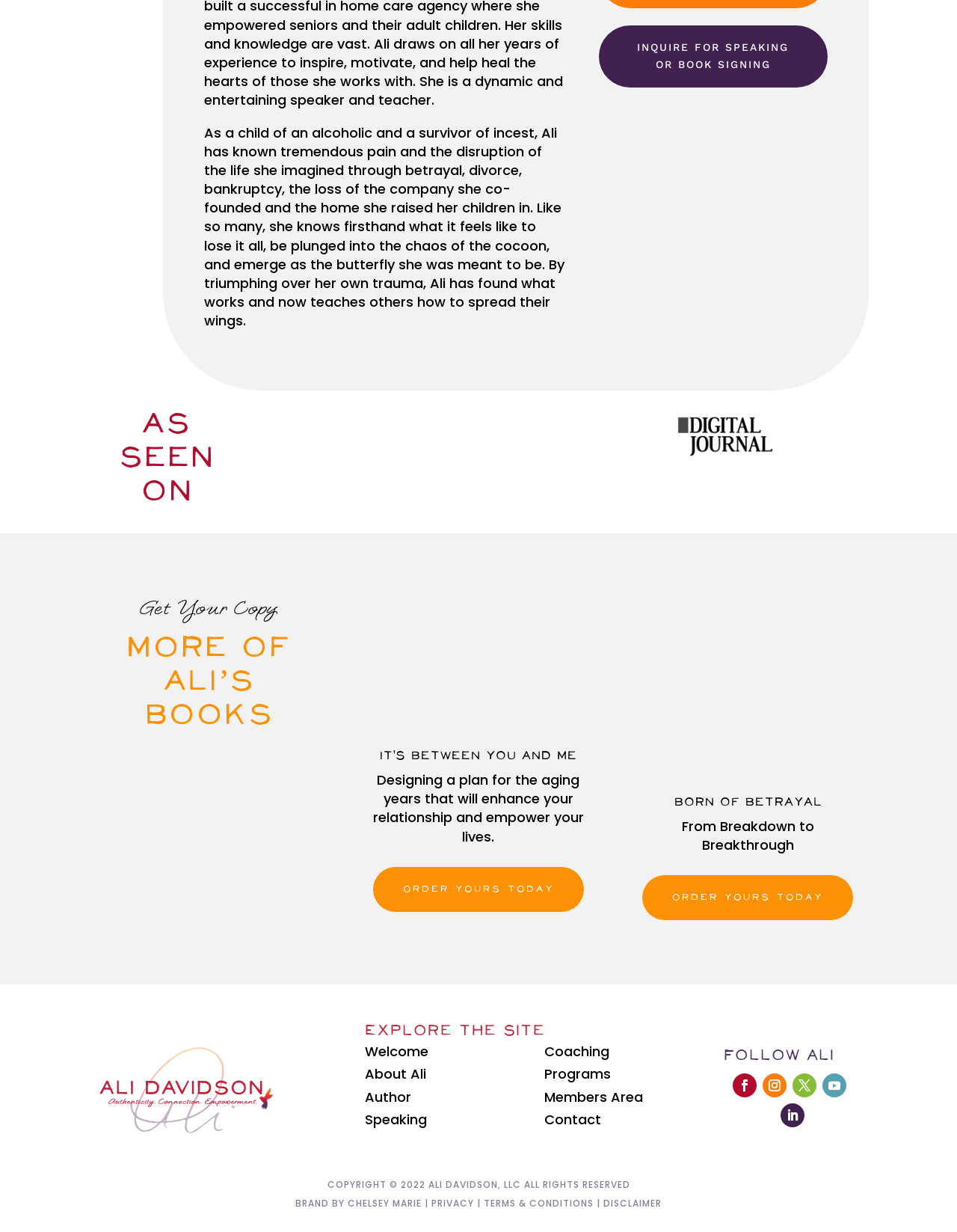How many books are featured on this page?
Answer the question using a single word or phrase, according to the image.

5